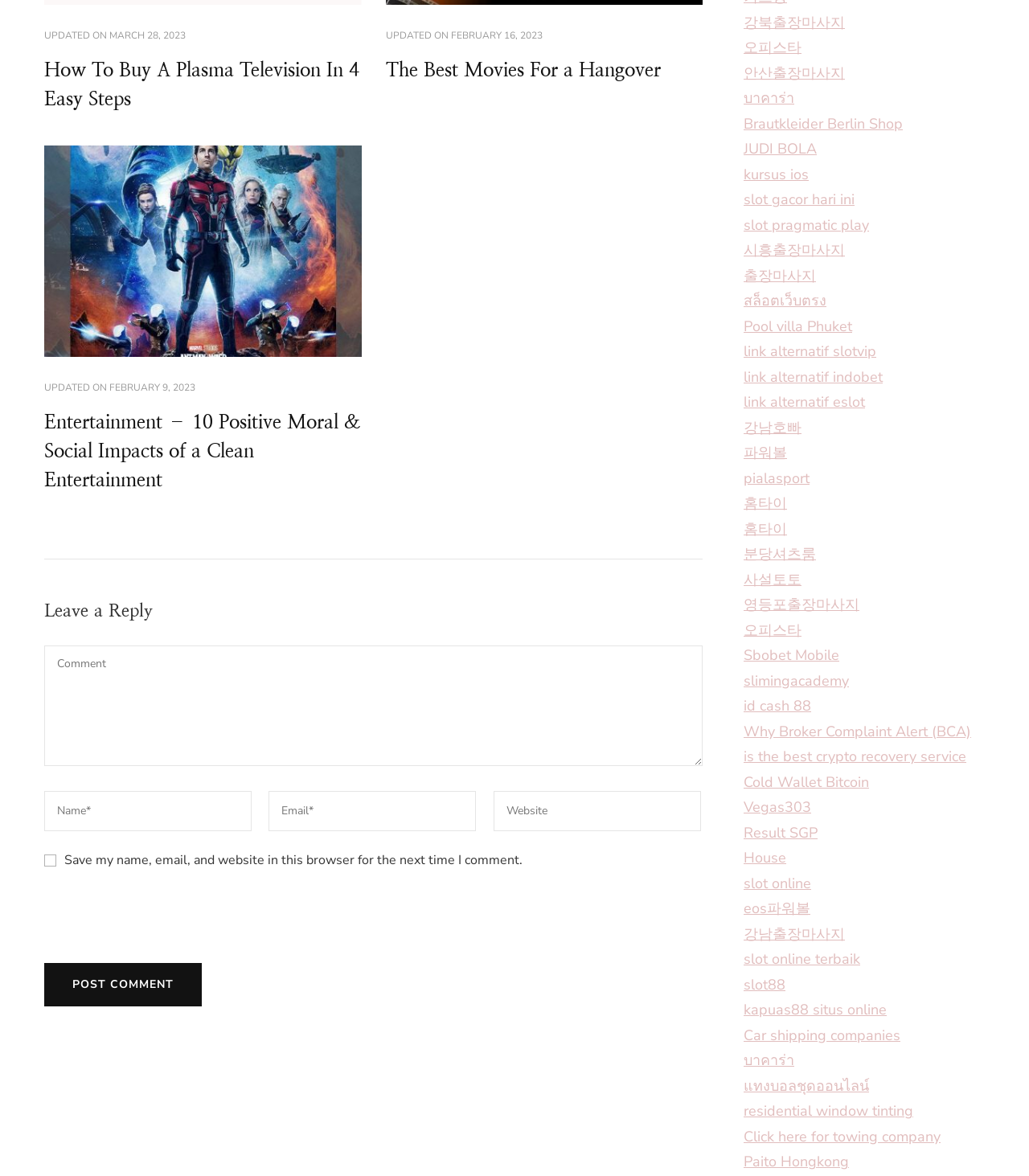Respond with a single word or phrase to the following question:
What is the purpose of the reCAPTCHA?

To prevent spam comments